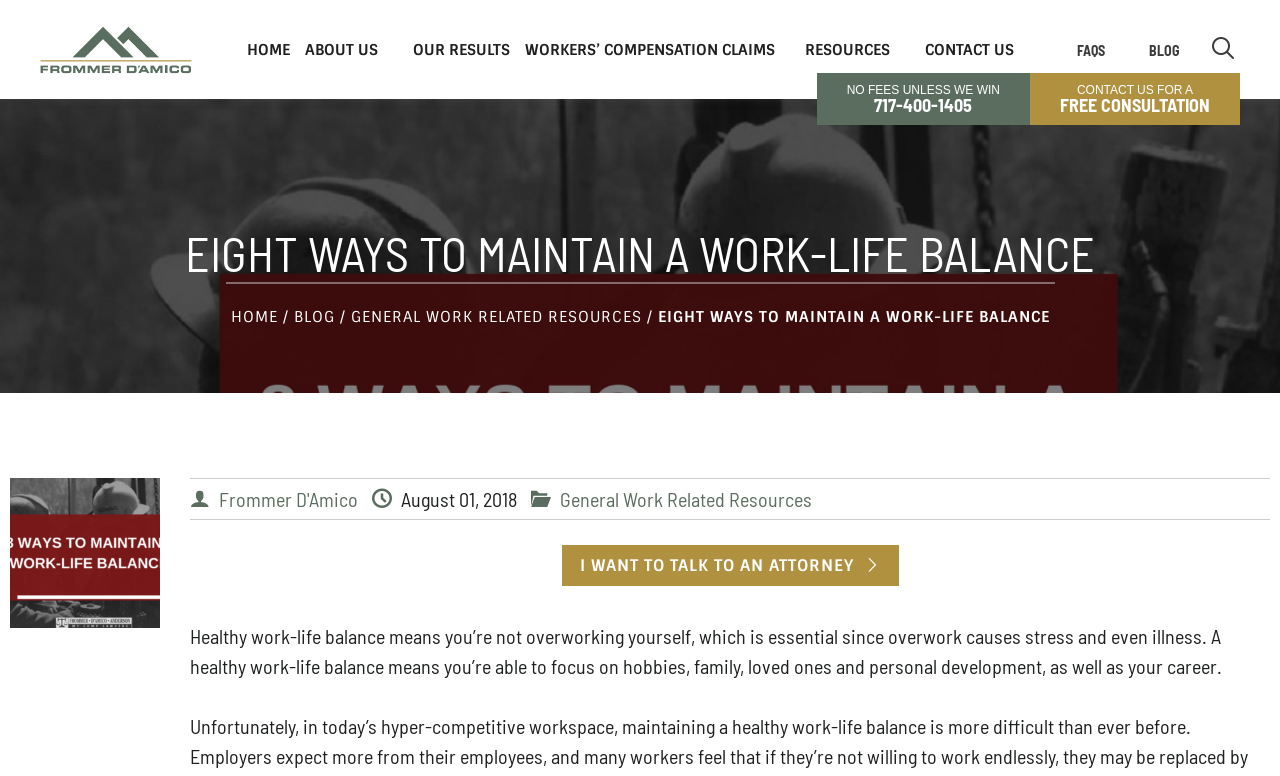For the following element description, predict the bounding box coordinates in the format (top-left x, top-left y, bottom-right x, bottom-right y). All values should be floating point numbers between 0 and 1. Description: Workers’ Compensation Claims

[0.402, 0.045, 0.621, 0.119]